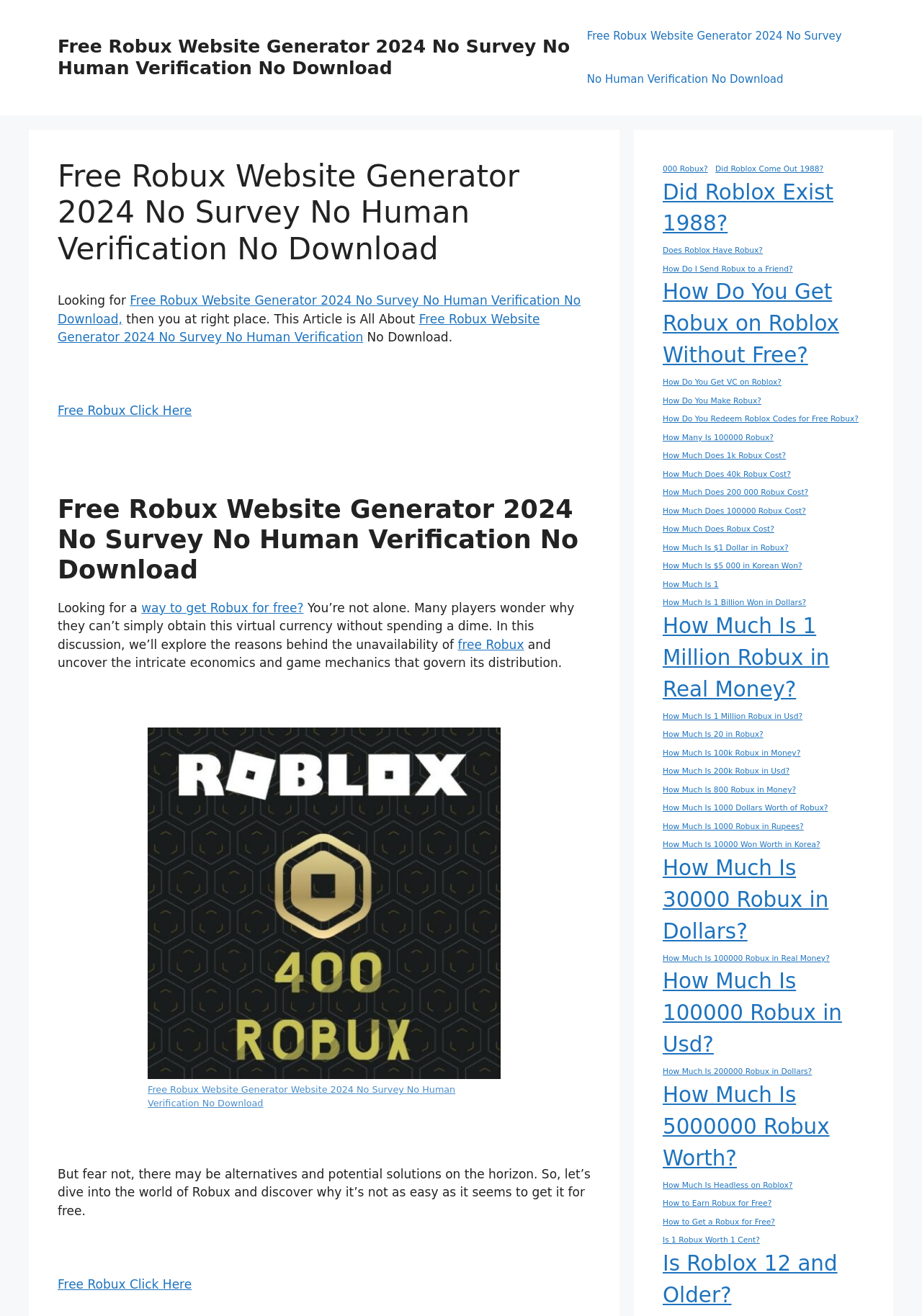Locate the bounding box coordinates of the clickable area needed to fulfill the instruction: "Check the 'How Much Is 100000 Robux in Real Money?' link".

[0.719, 0.724, 0.9, 0.733]